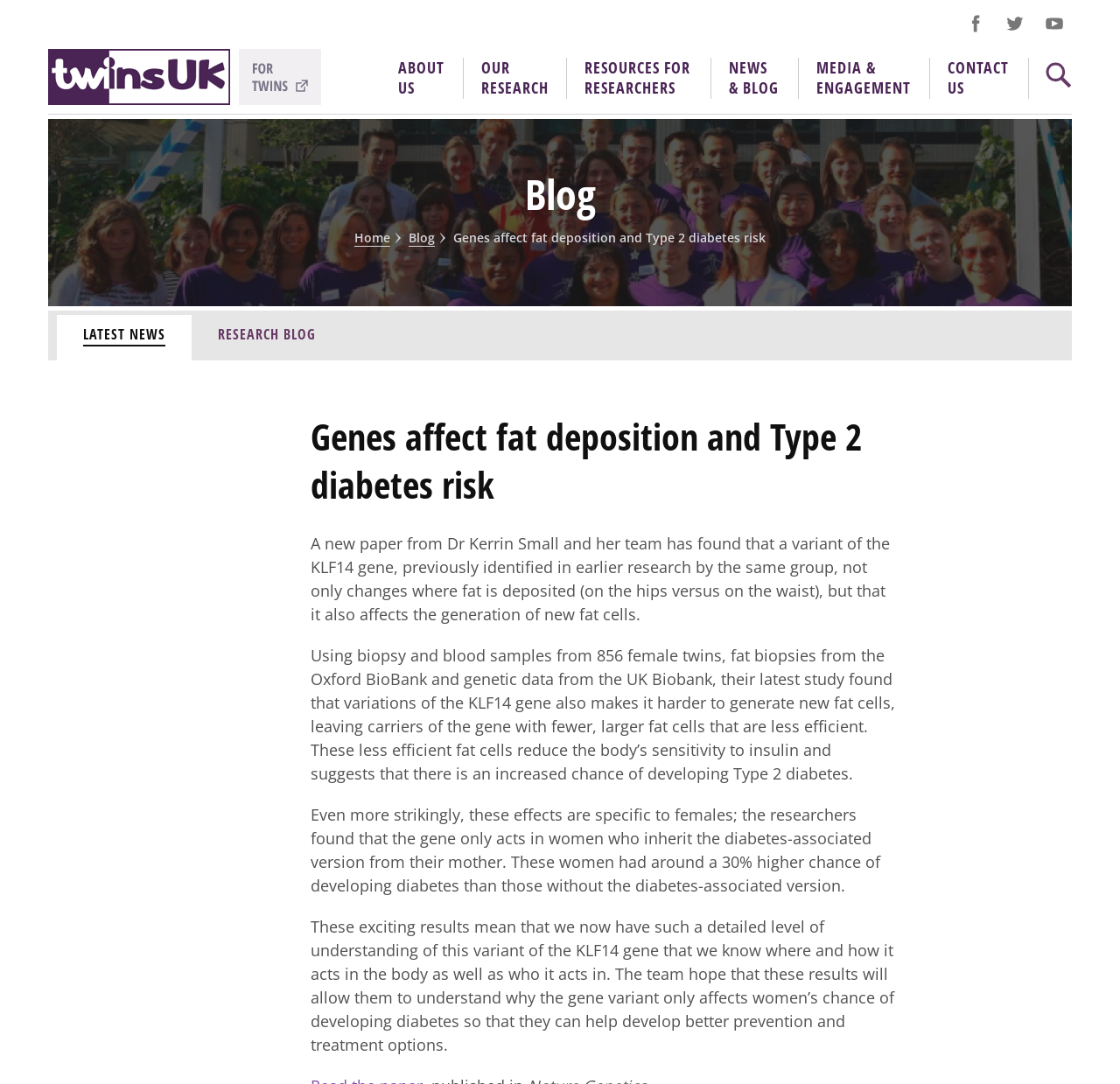Locate the bounding box coordinates of the area where you should click to accomplish the instruction: "Go to the ABOUT US page".

[0.355, 0.053, 0.397, 0.091]